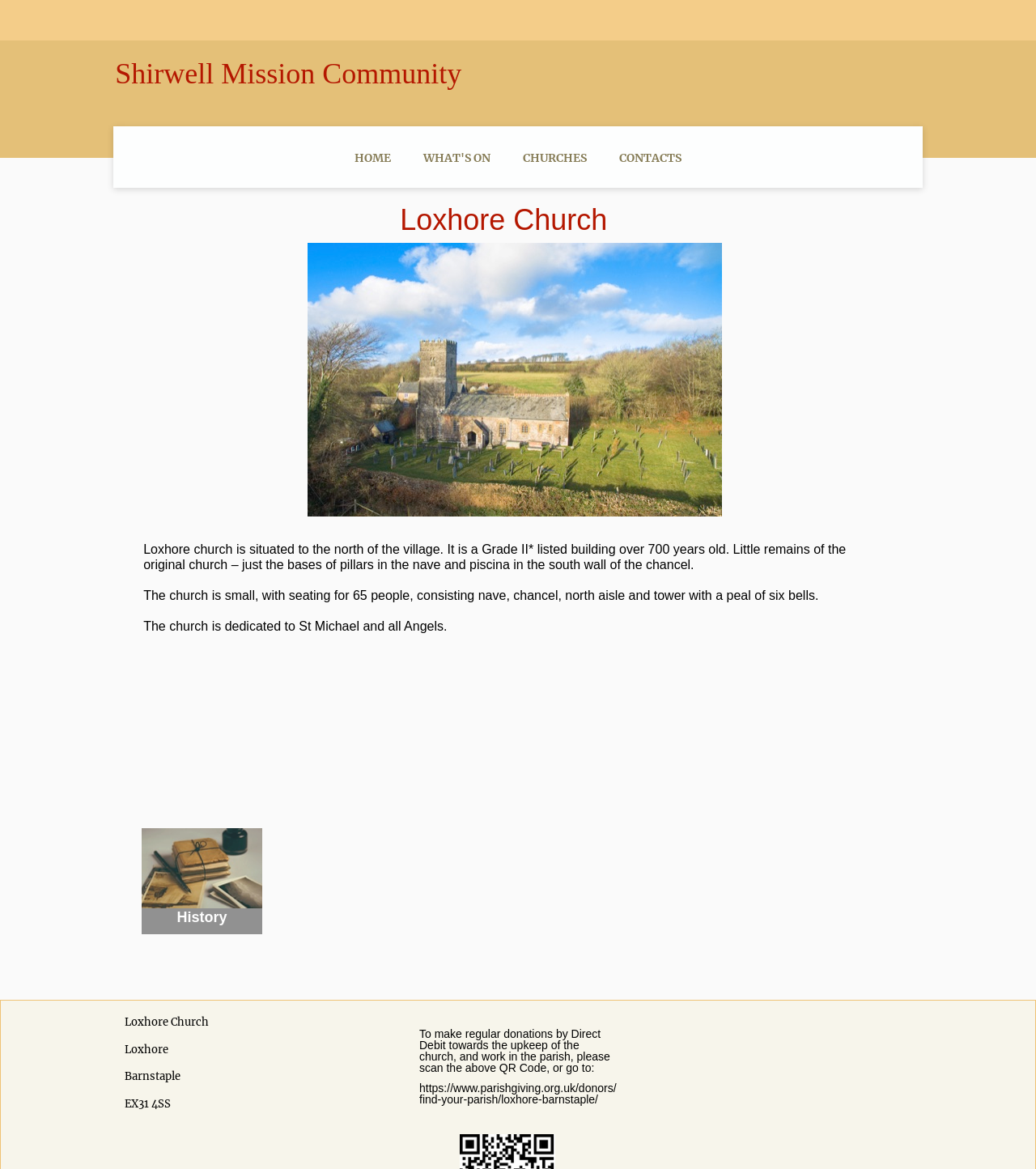Find and provide the bounding box coordinates for the UI element described here: "WHAT'S ON". The coordinates should be given as four float numbers between 0 and 1: [left, top, right, bottom].

[0.409, 0.128, 0.473, 0.141]